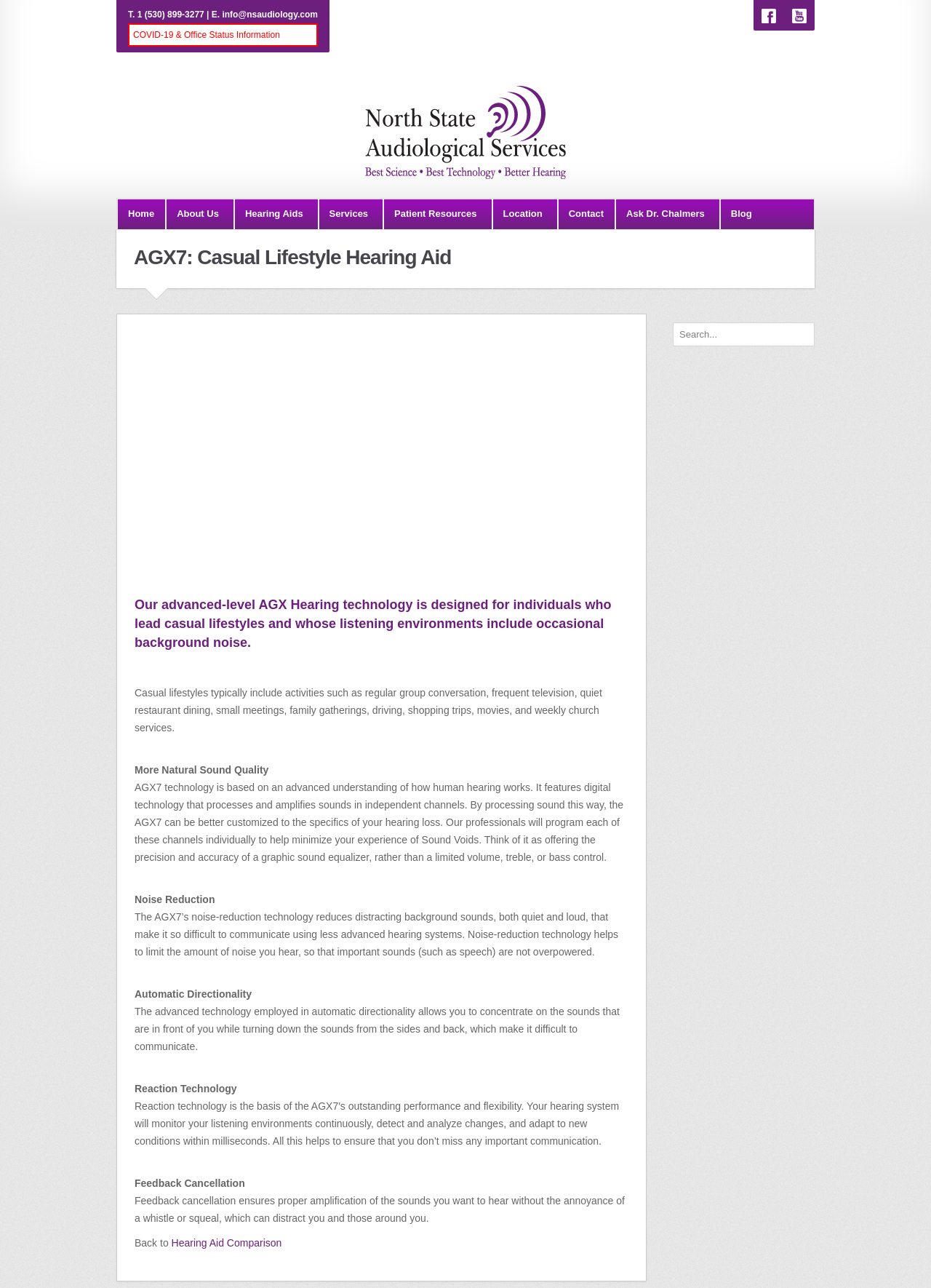Find and specify the bounding box coordinates that correspond to the clickable region for the instruction: "Visit Facebook page".

[0.809, 0.0, 0.842, 0.024]